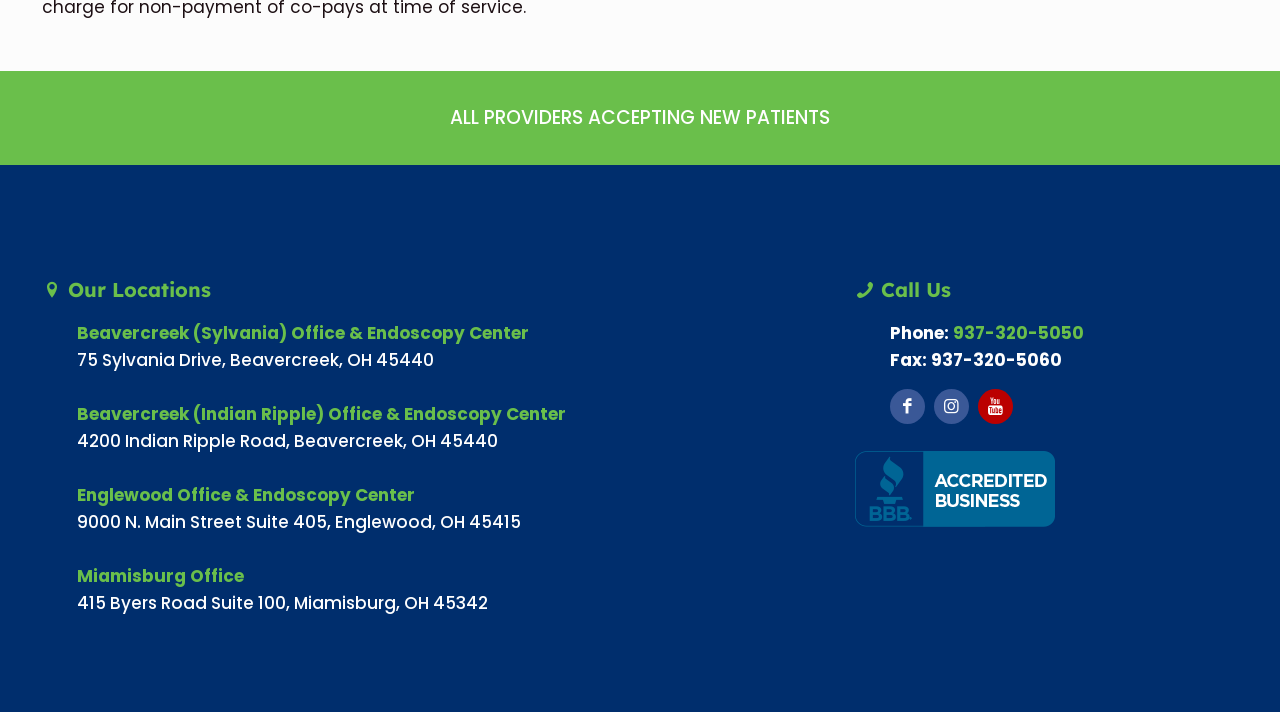Identify the bounding box coordinates of the region I need to click to complete this instruction: "Visit Beavercreek (Sylvania) Office & Endoscopy Center".

[0.06, 0.45, 0.413, 0.484]